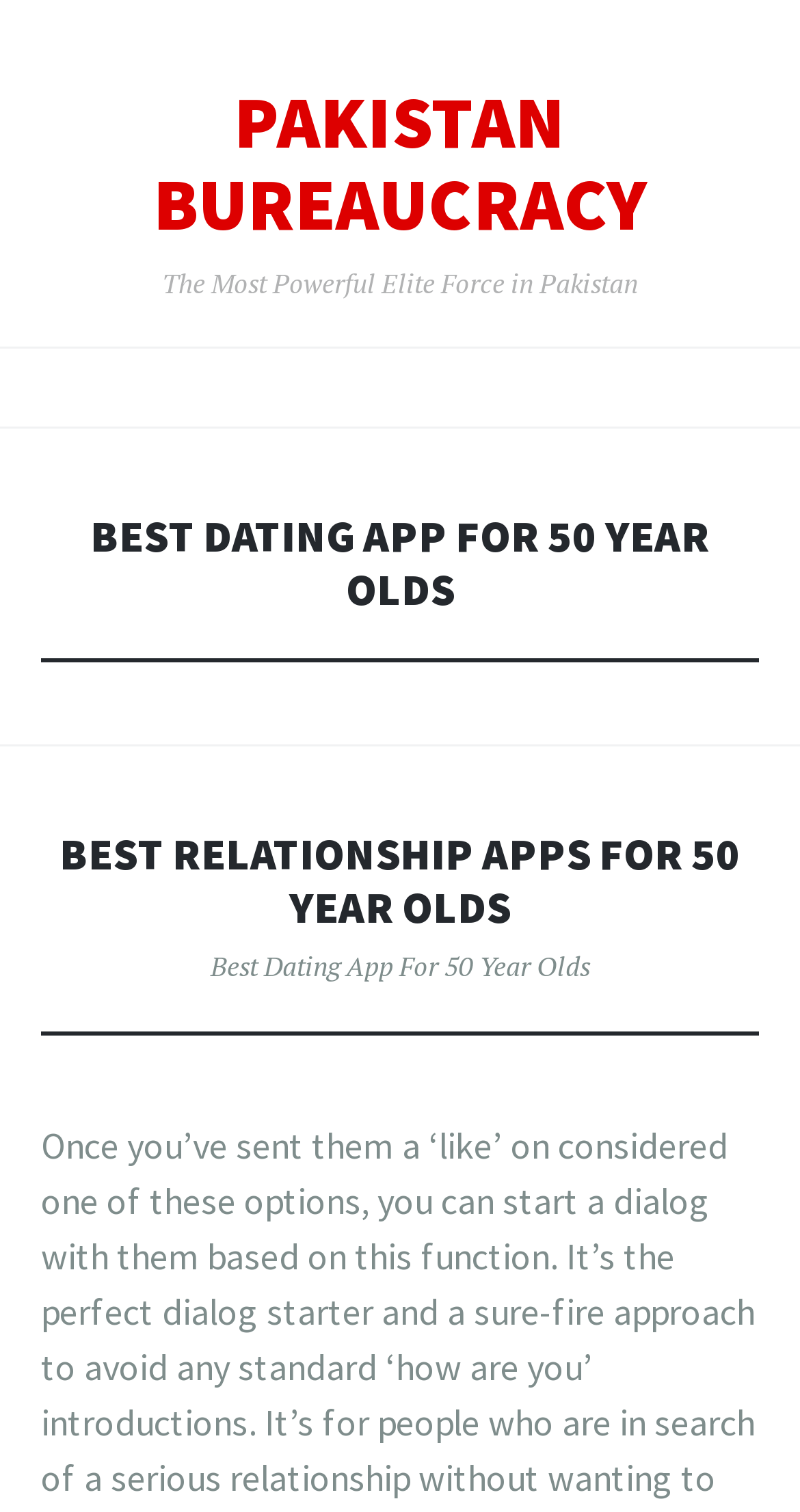Extract the bounding box coordinates of the UI element described by: "MENU". The coordinates should include four float numbers ranging from 0 to 1, e.g., [left, top, right, bottom].

None